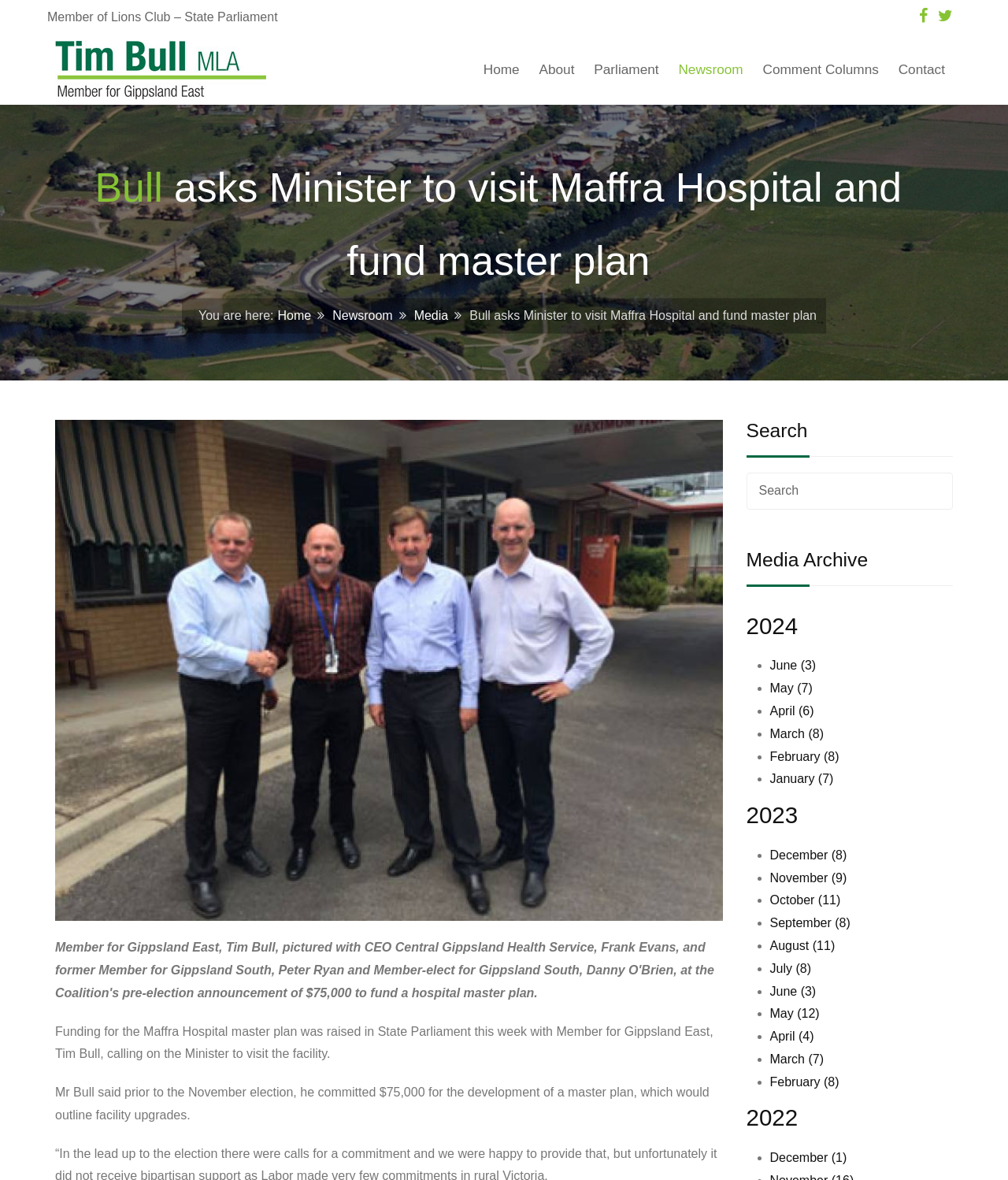Identify and provide the bounding box for the element described by: "alt="tim bull logo"".

[0.055, 0.053, 0.264, 0.064]